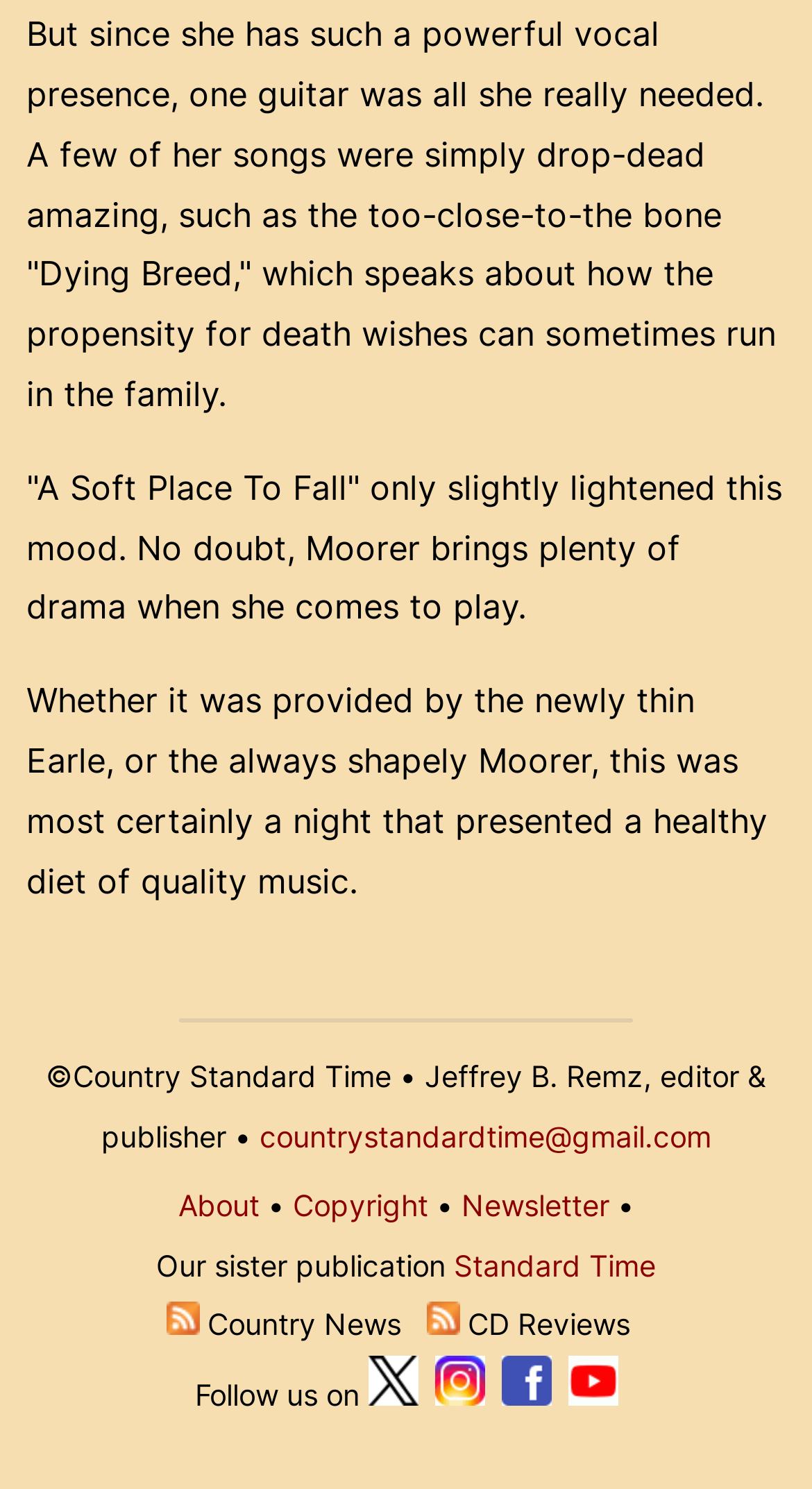Locate the bounding box coordinates of the clickable region necessary to complete the following instruction: "Follow us on Twitter". Provide the coordinates in the format of four float numbers between 0 and 1, i.e., [left, top, right, bottom].

[0.453, 0.925, 0.514, 0.948]